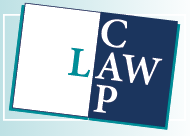Offer a detailed explanation of what is happening in the image.

The image features the logo of CAP Law, prominently displayed in a modern and visually appealing format. The logo consists of a stylized representation of an open book, where one page is designed in a crisp white and the other in deep blue. The letters “C,” “A,” “P,” and “L” are elegantly incorporated into the design, emphasizing the focus on legal education and resources. This logo serves as a key identifier for CAP Law, an entity dedicated to providing knowledgeable insights and materials related to law, particularly in the areas of negotiation, mediation, and dispute resolution within the criminal context. Overall, the design reflects professionalism and academic rigor, making it an effective branding element for the organization.